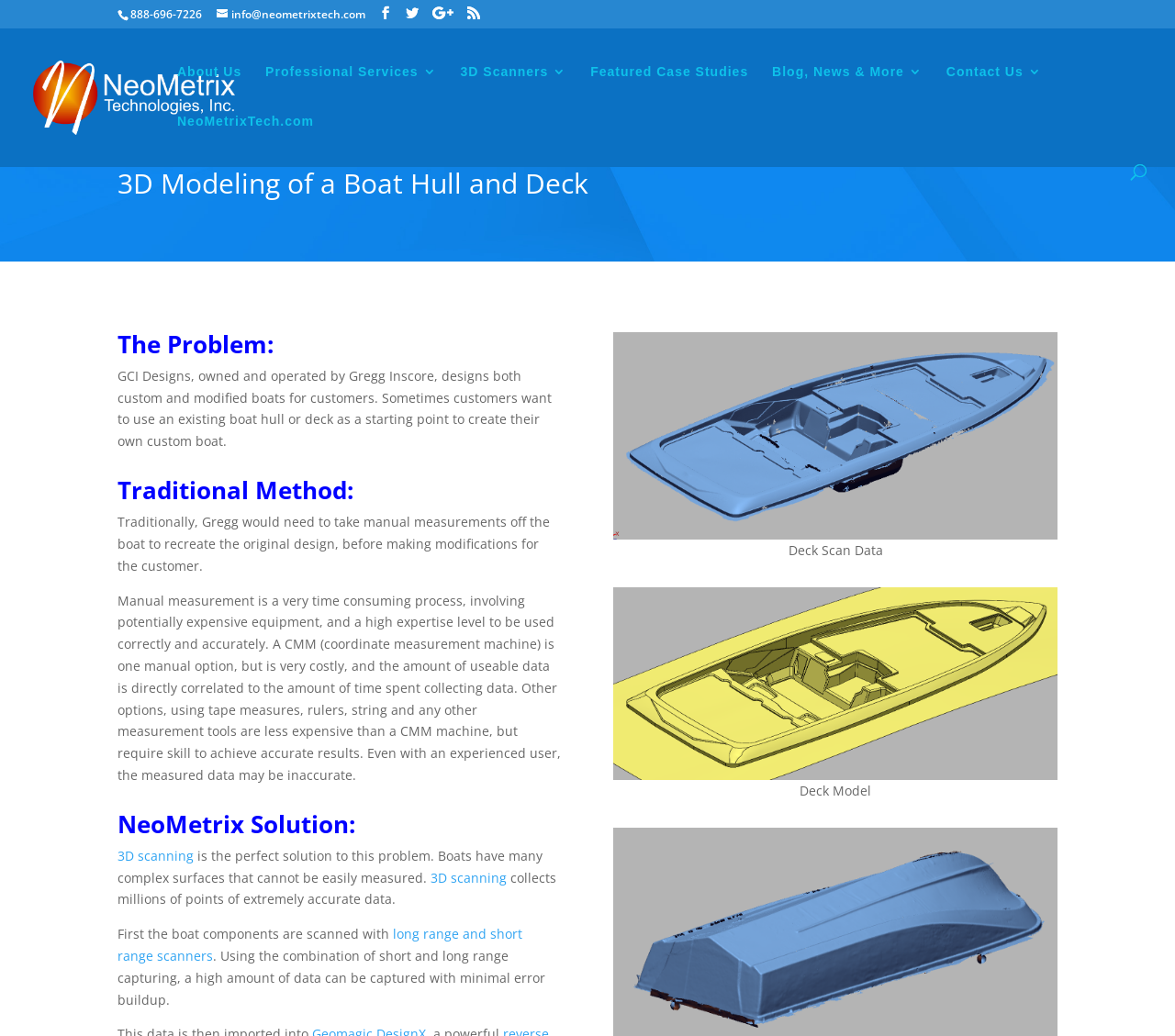Identify the bounding box coordinates for the region of the element that should be clicked to carry out the instruction: "Learn about the harbor". The bounding box coordinates should be four float numbers between 0 and 1, i.e., [left, top, right, bottom].

None